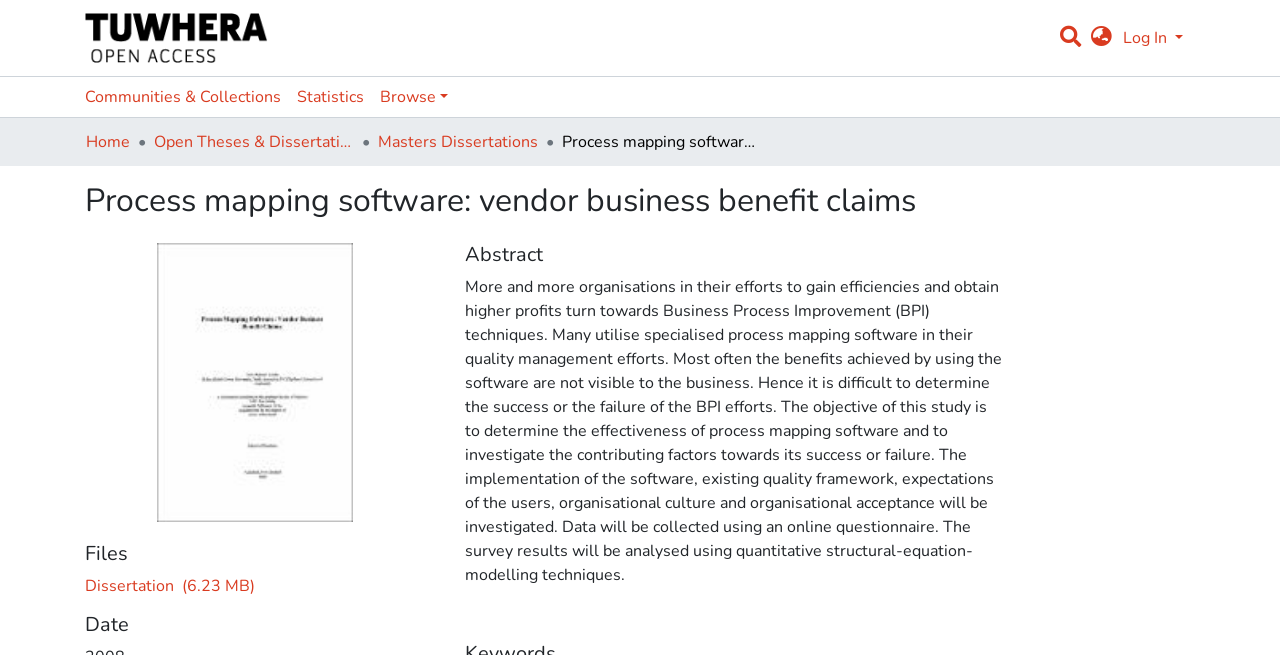Respond to the question below with a single word or phrase: What is the name of the logo on the top left?

Repository logo